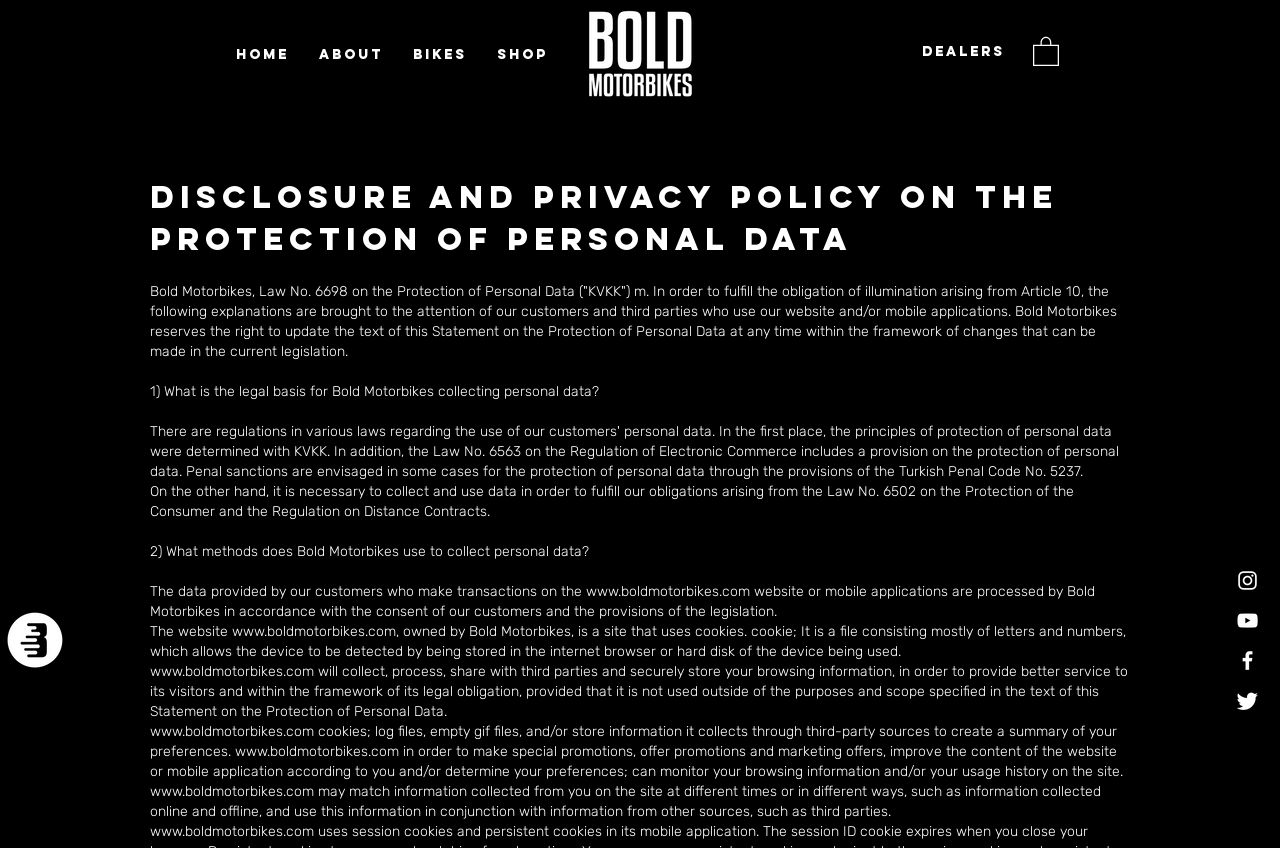Could you indicate the bounding box coordinates of the region to click in order to complete this instruction: "Click on Home".

[0.173, 0.046, 0.238, 0.084]